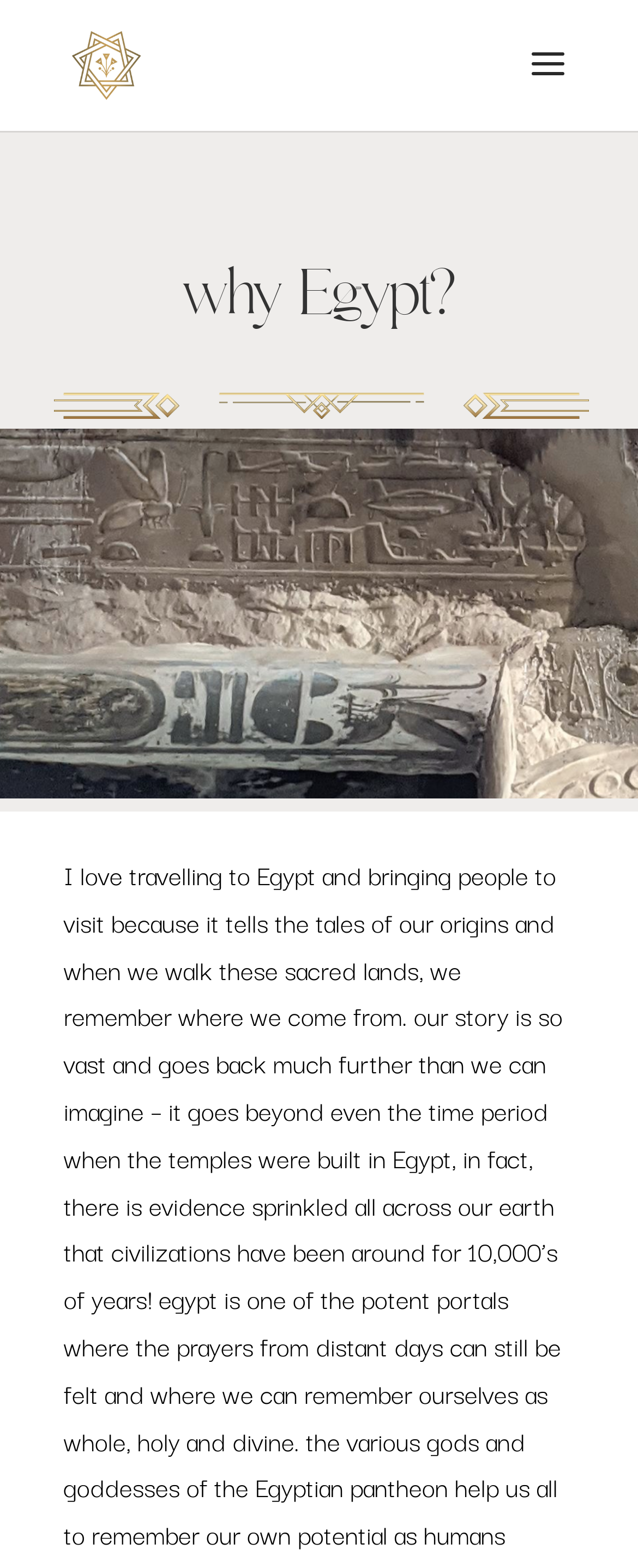Give a detailed account of the webpage, highlighting key information.

The webpage is about the Mystery School of the Rose, a school for priestesses who remember their place in the temple, focusing on ancient ritual practices from the Temple. 

At the top left of the page, there is a link and an image, both labeled "Mystery School of the Rose", which likely serve as a logo or branding element. 

Below the logo, a search bar is positioned, spanning almost the entire width of the page. 

To the right of the logo, a heading "why Egypt?" is displayed, which seems to be a prominent question or title on the page. 

A large image takes up most of the page's width, situated below the heading "why Egypt?". 

Further down, a heading "JOIN OUR COMMUNITY" is displayed, followed by an email textbox and a "SUBSCRIBE!" button, which are positioned side by side. 

A horizontal separator line divides the page, separating the subscription section from the "ARCHIVE" section below. 

In the "ARCHIVE" section, a link to "April 2024" is provided, which likely leads to archived content from that month.